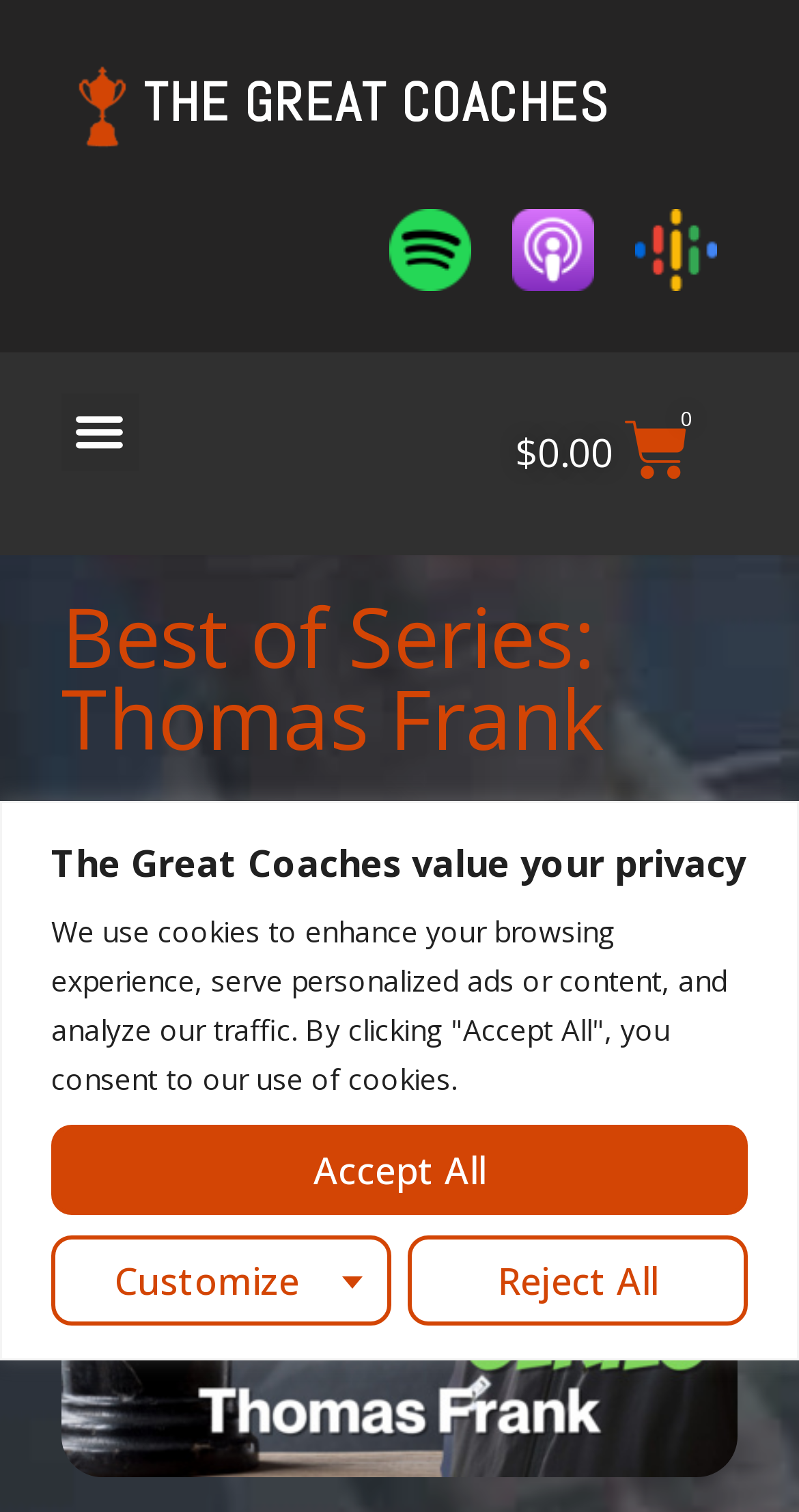Using the image as a reference, answer the following question in as much detail as possible:
What is the color of the trophy icon?

The answer can be found by examining the image element 'cropped-Trophy-Icon-Orange-512.png' which is located at the top left corner of the webpage, indicating that the trophy icon is orange in color.